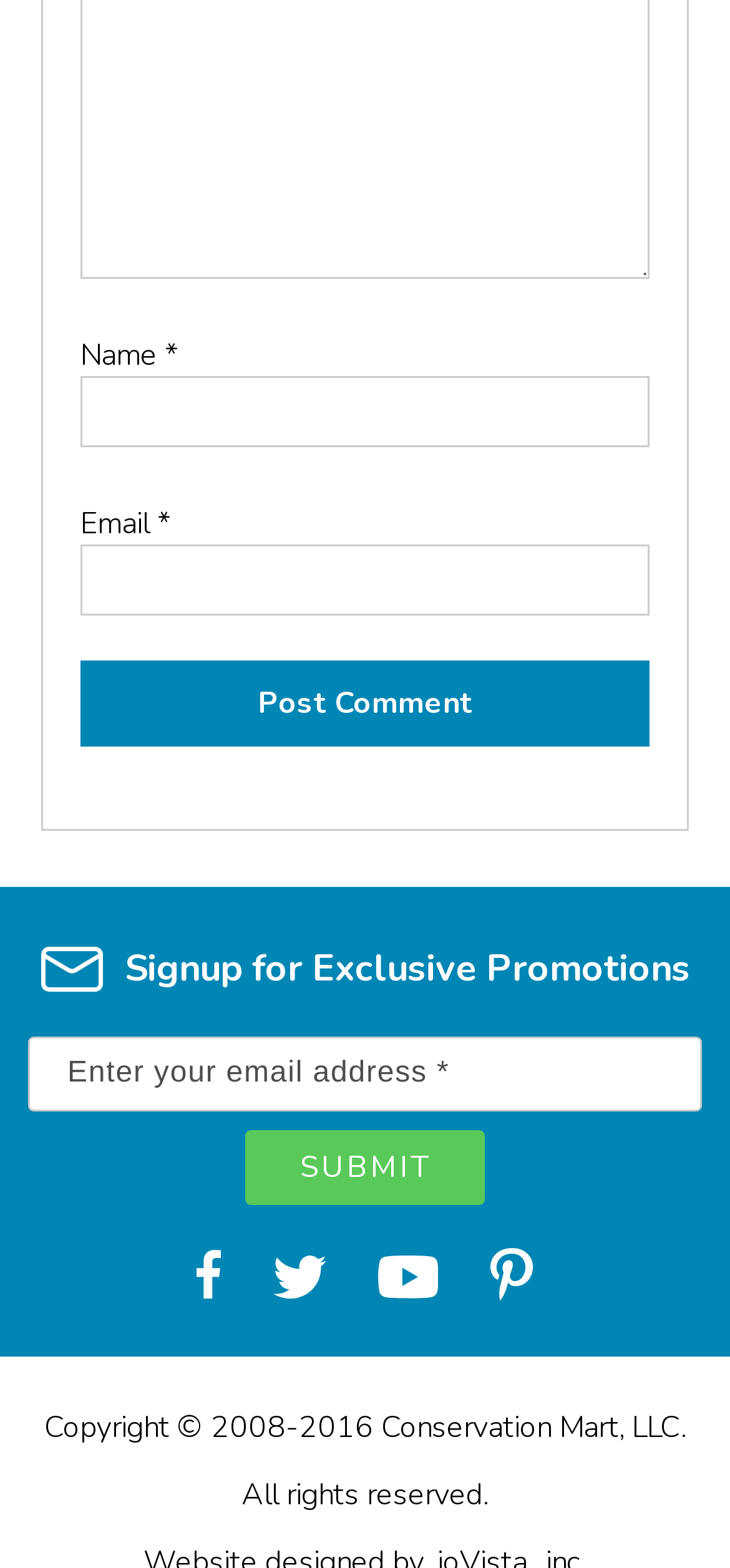Could you highlight the region that needs to be clicked to execute the instruction: "Enter your email"?

[0.11, 0.348, 0.89, 0.393]